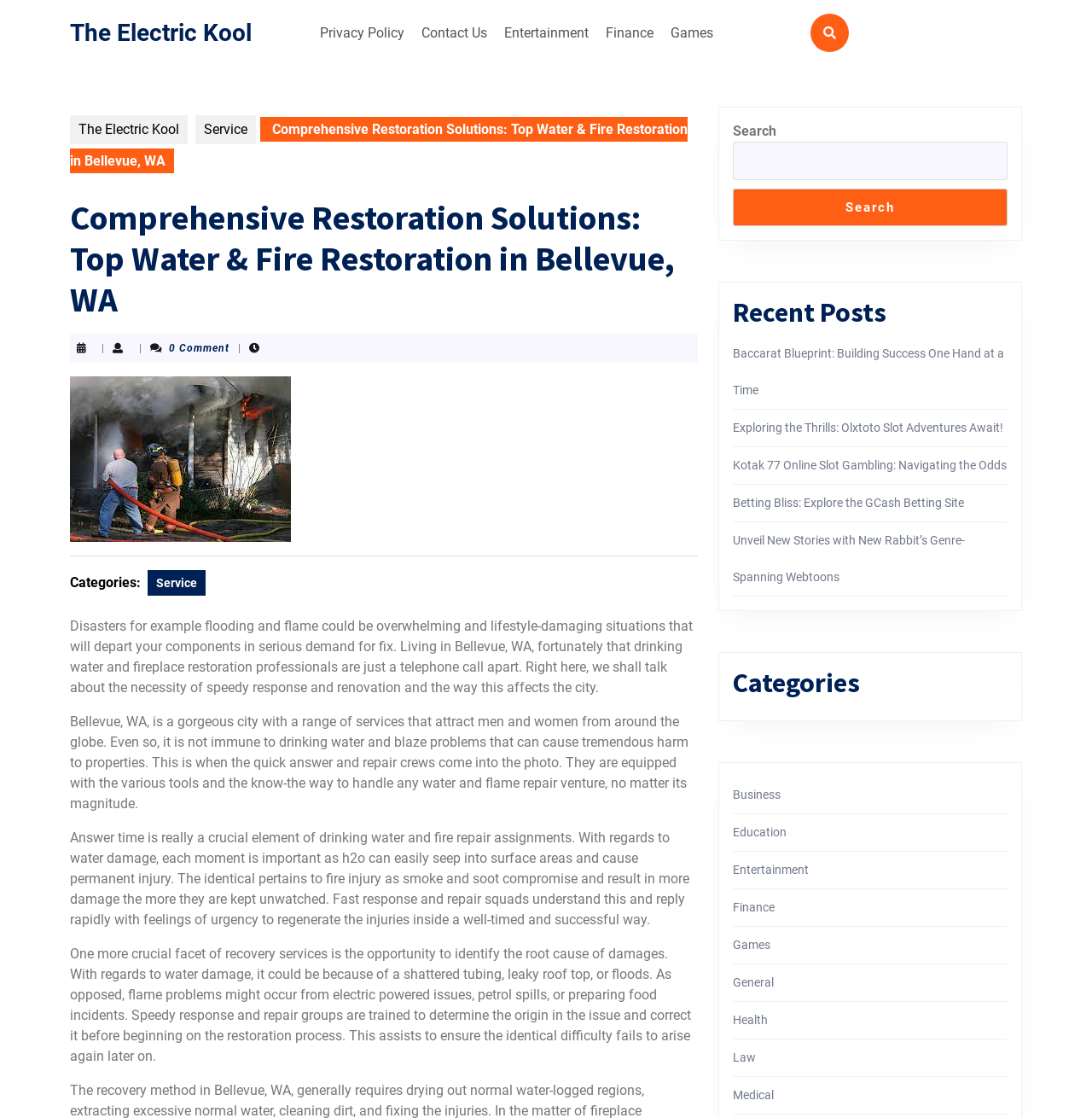Identify the bounding box coordinates of the area that should be clicked in order to complete the given instruction: "Search for documentation". The bounding box coordinates should be four float numbers between 0 and 1, i.e., [left, top, right, bottom].

None